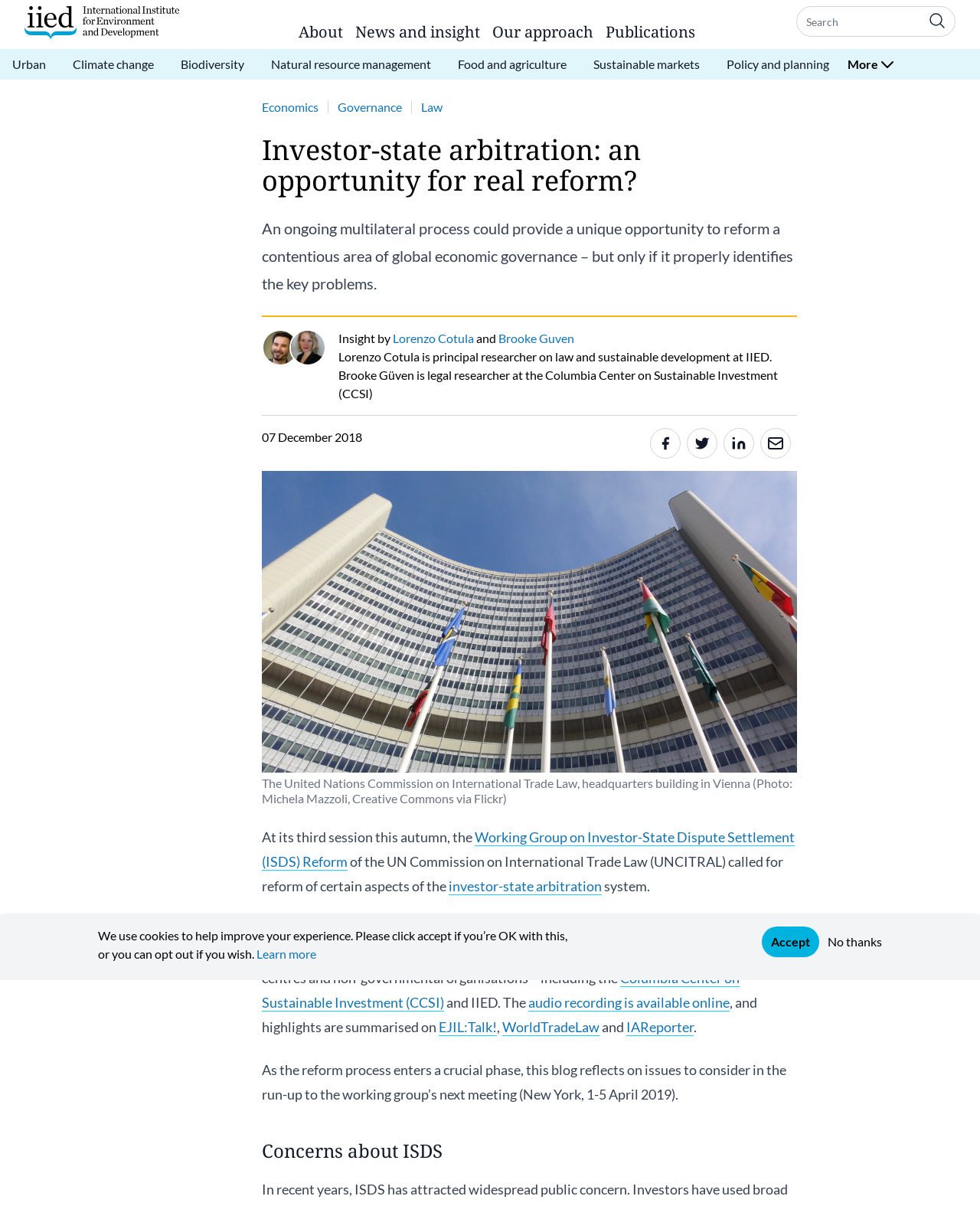What is the topic of the blog post?
Please answer the question as detailed as possible based on the image.

I inferred the topic by reading the heading 'Investor-state arbitration: an opportunity for real reform?' and the surrounding text, which discusses the reform of investor-state arbitration.